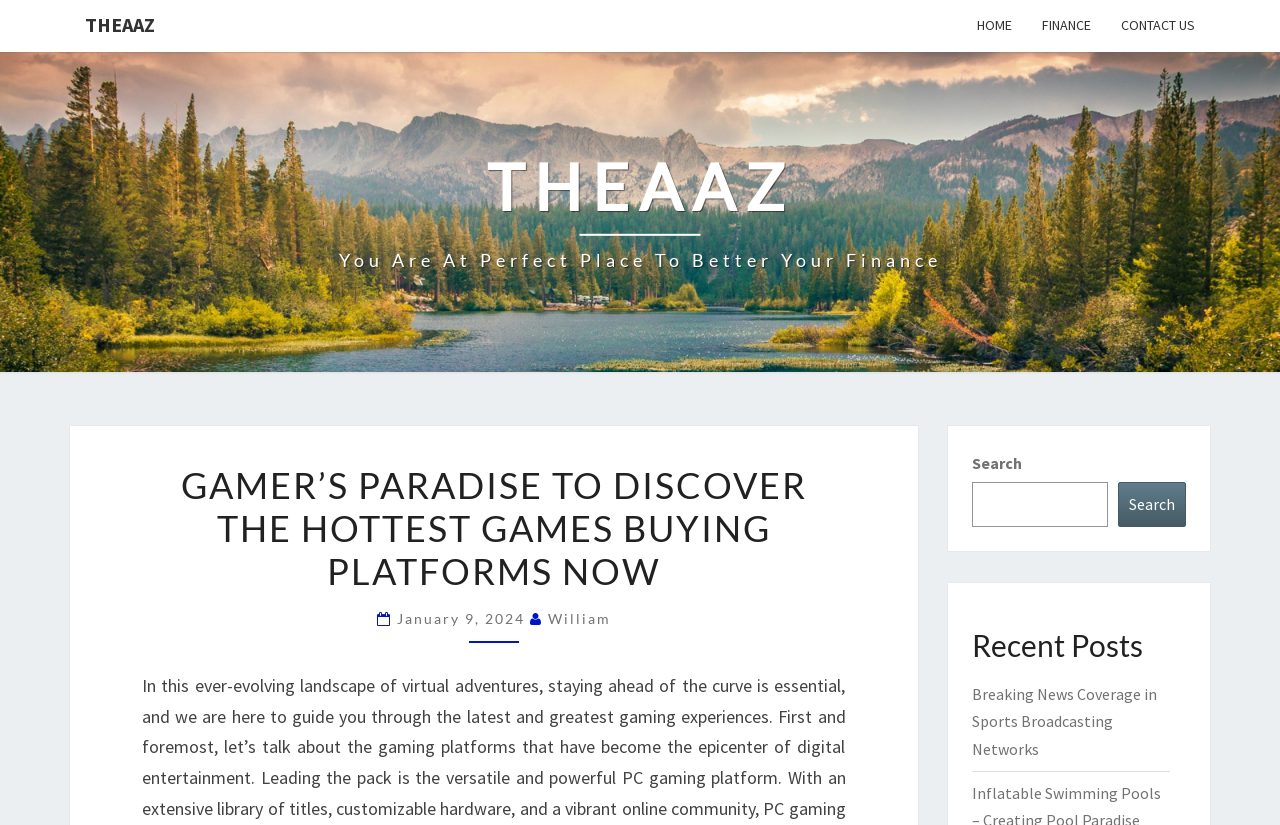Determine the bounding box coordinates of the element's region needed to click to follow the instruction: "Translate Prime FSE". Provide these coordinates as four float numbers between 0 and 1, formatted as [left, top, right, bottom].

None